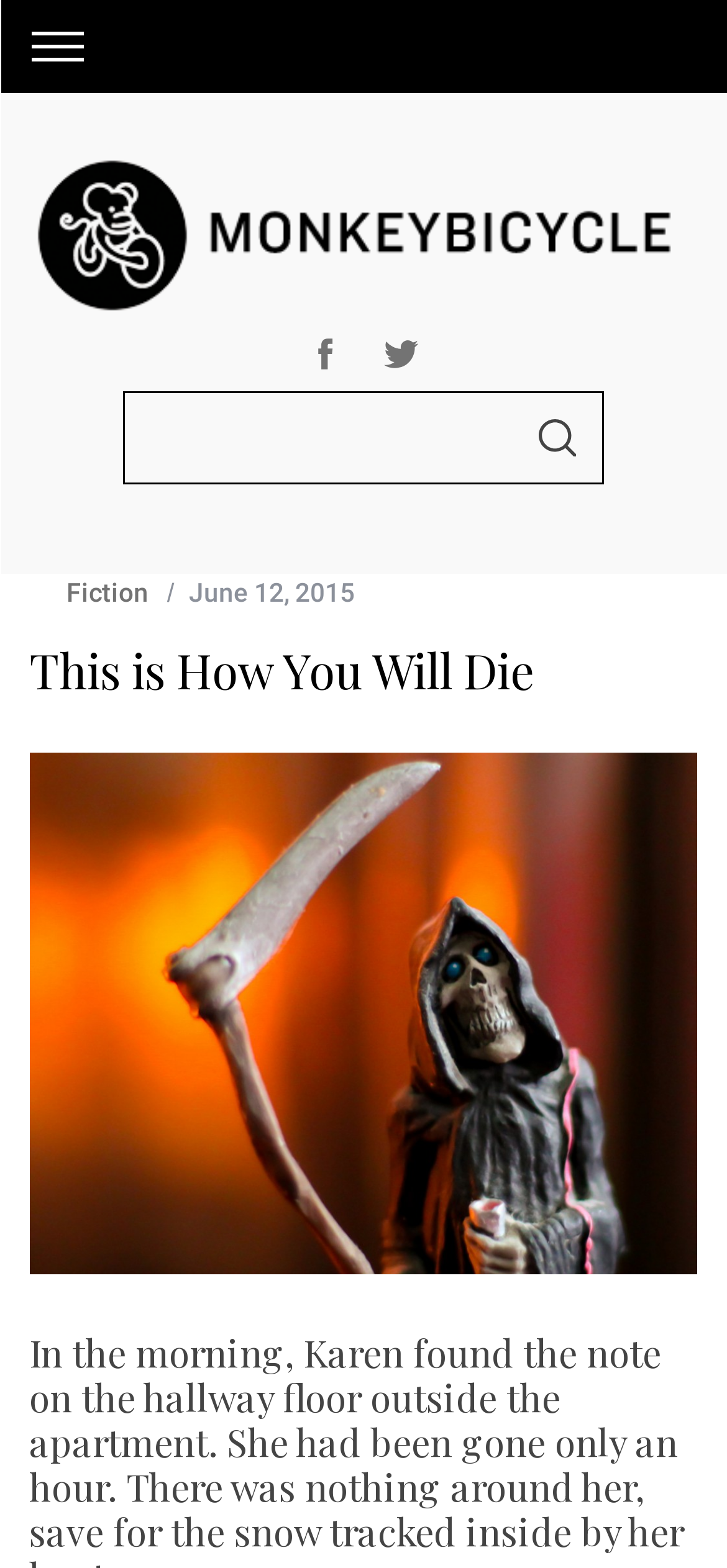How many links are there in the header?
Refer to the image and respond with a one-word or short-phrase answer.

2